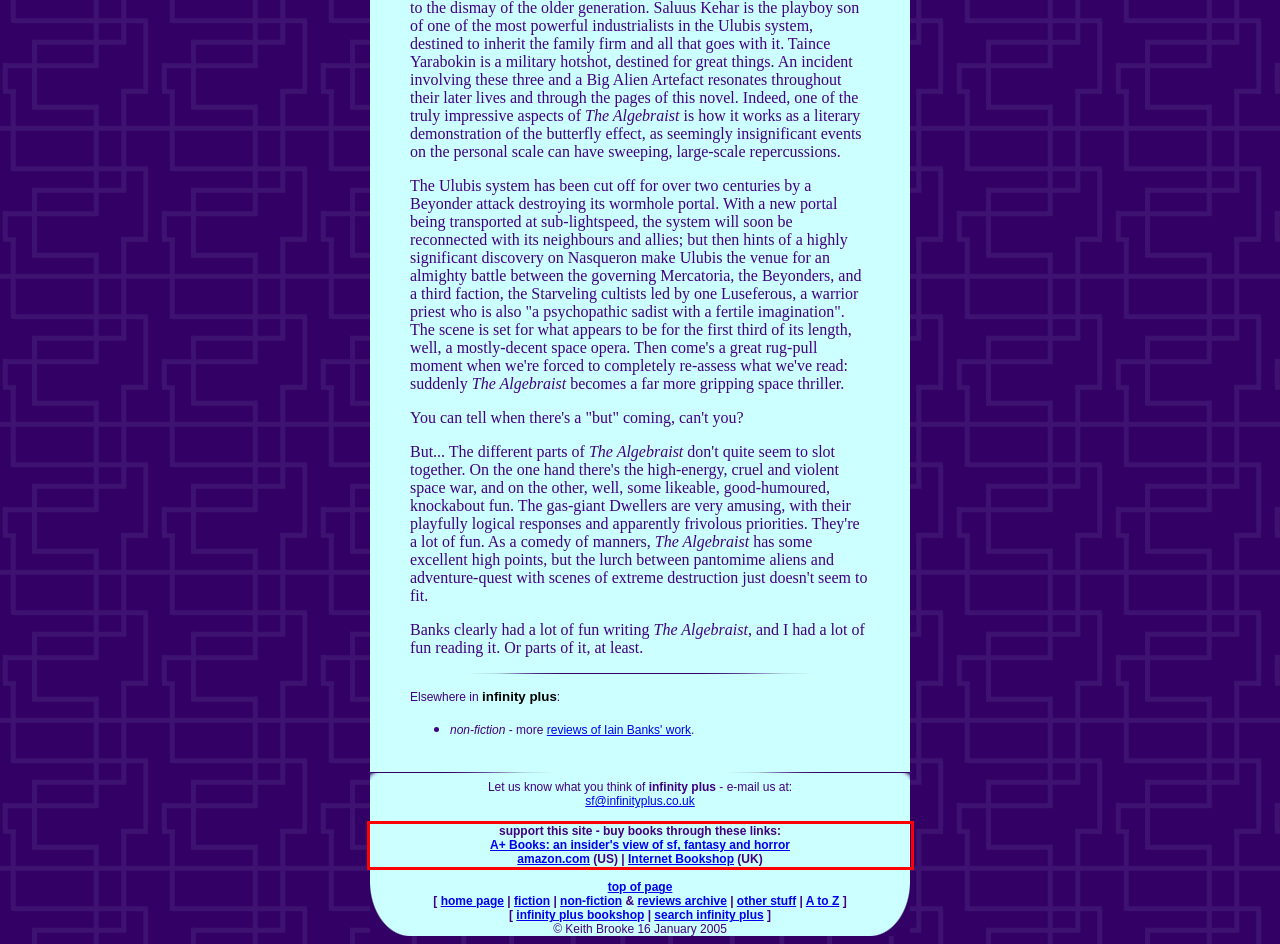Given a webpage screenshot, identify the text inside the red bounding box using OCR and extract it.

support this site - buy books through these links: A+ Books: an insider's view of sf, fantasy and horror amazon.com (US) | Internet Bookshop (UK)